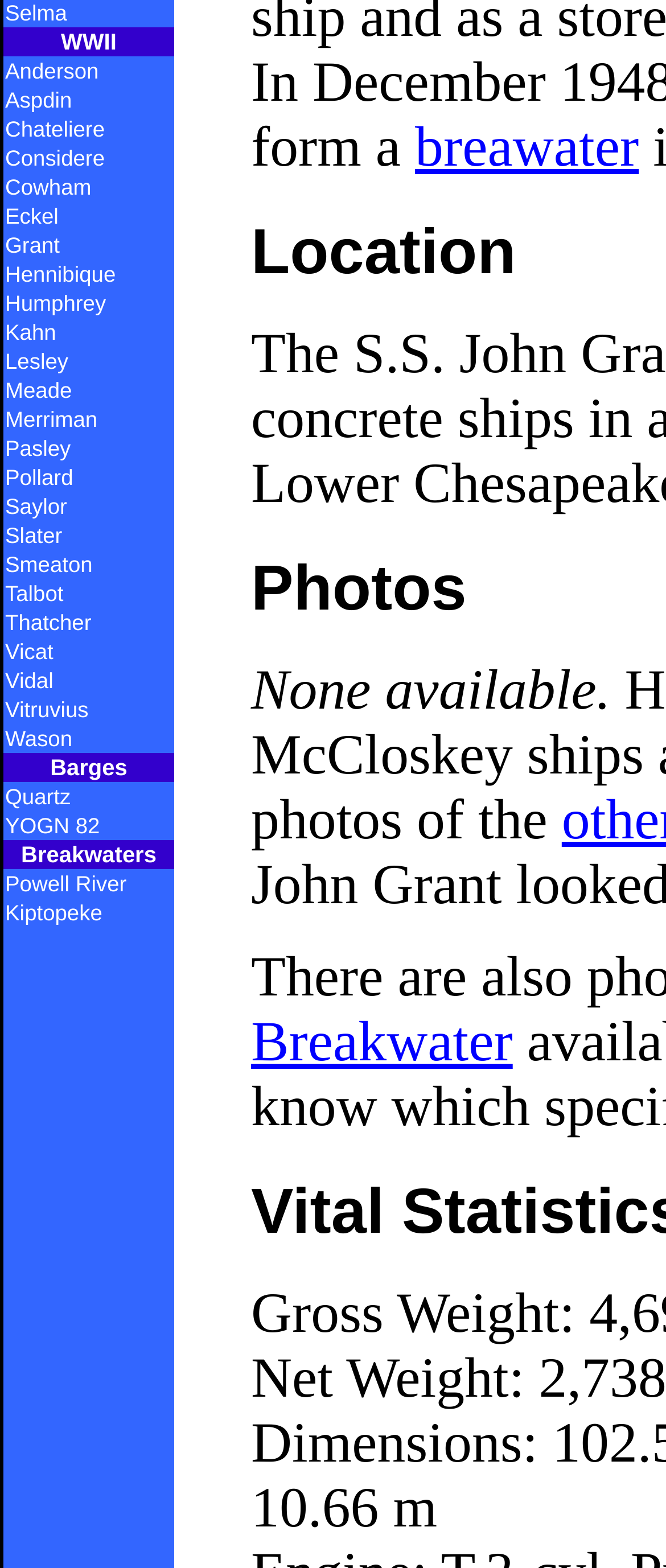Provide the bounding box coordinates of the HTML element described as: "YOGN 82". The bounding box coordinates should be four float numbers between 0 and 1, i.e., [left, top, right, bottom].

[0.008, 0.518, 0.15, 0.535]